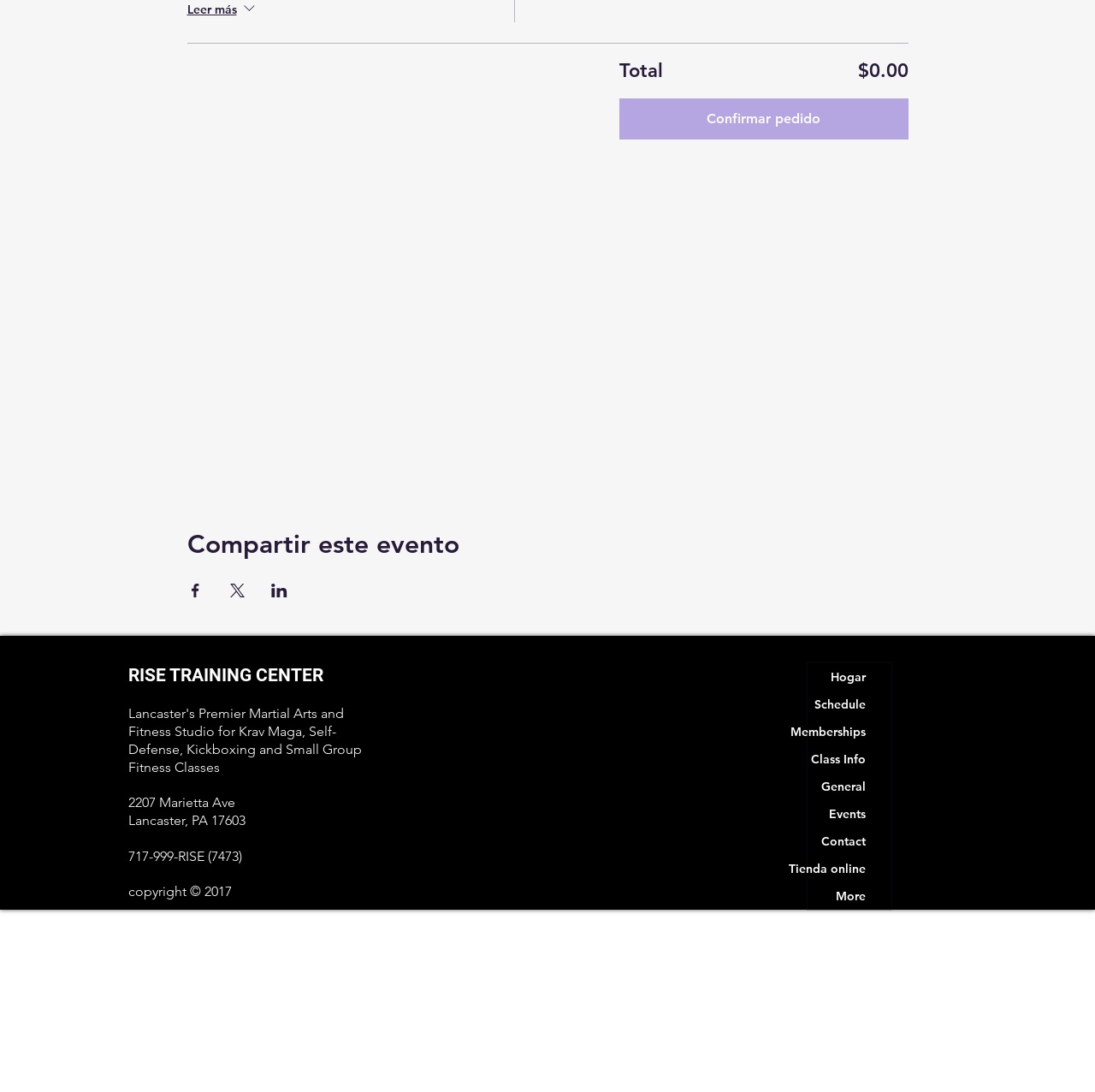From the webpage screenshot, predict the bounding box of the UI element that matches this description: "Class Info".

[0.738, 0.683, 0.814, 0.708]